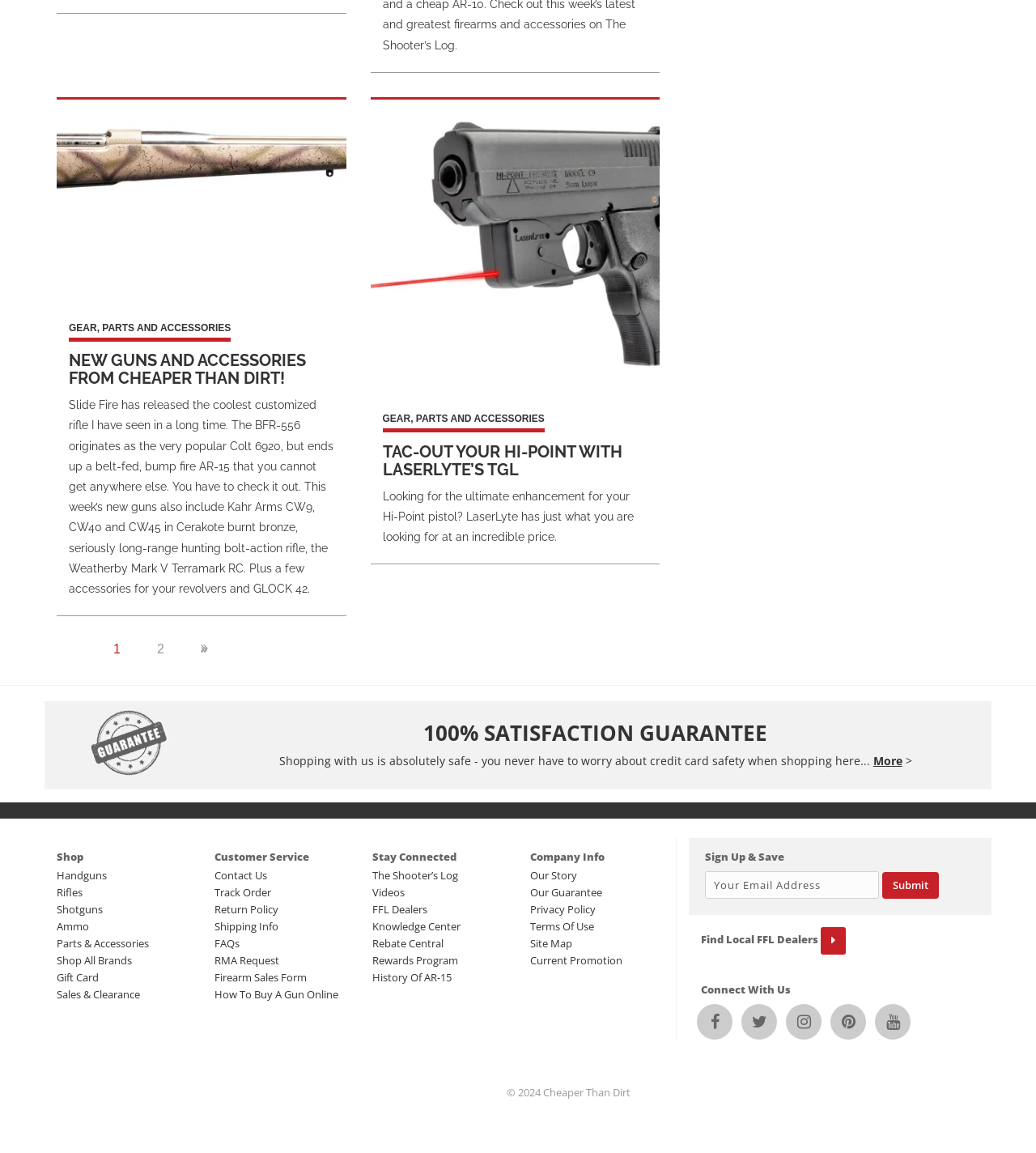Extract the bounding box of the UI element described as: "Gear, Parts and Accessories".

[0.066, 0.279, 0.223, 0.296]